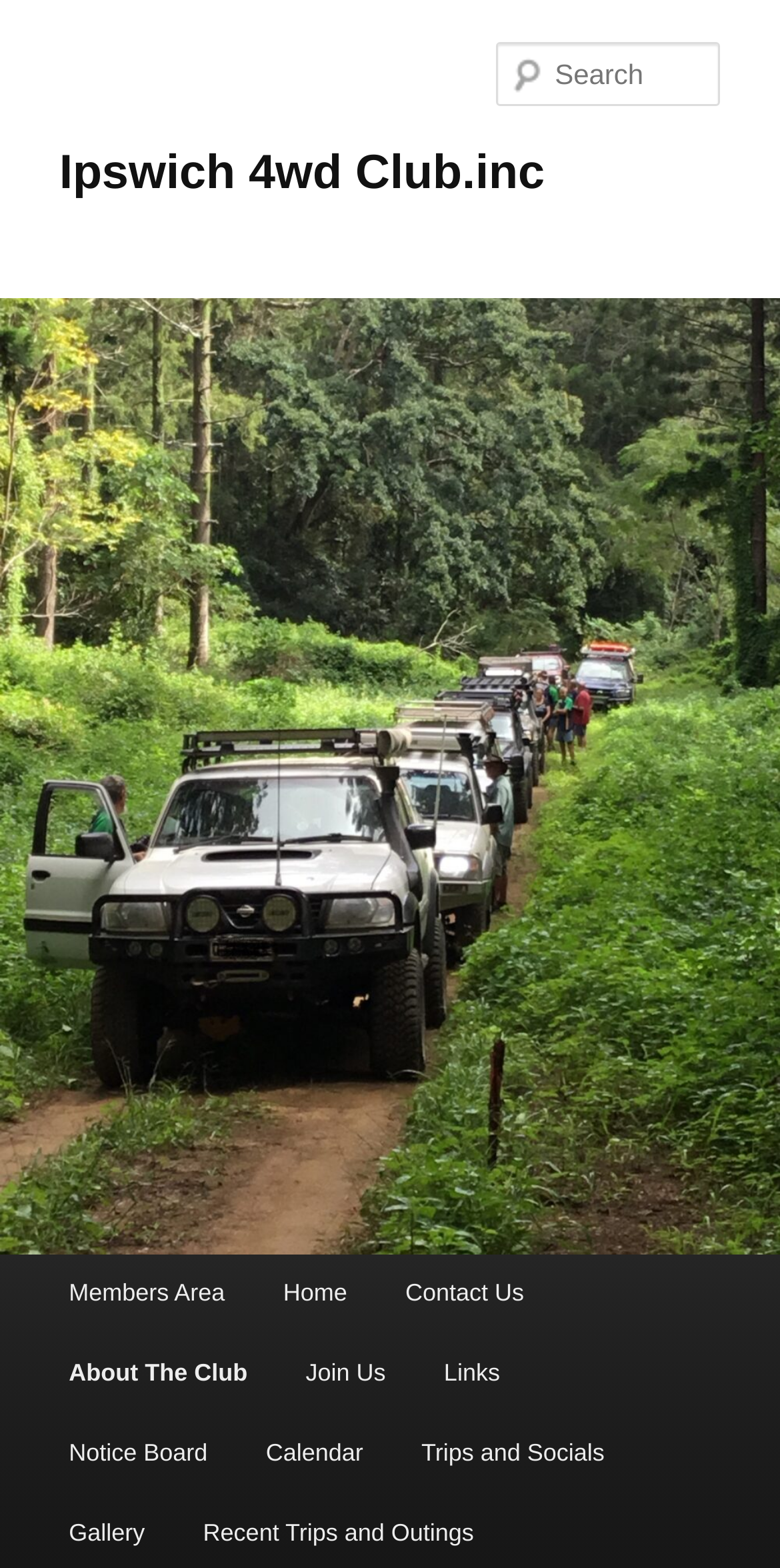Identify the bounding box coordinates of the clickable region necessary to fulfill the following instruction: "Visit the Ipswich 4wd Club website". The bounding box coordinates should be four float numbers between 0 and 1, i.e., [left, top, right, bottom].

[0.076, 0.093, 0.698, 0.128]